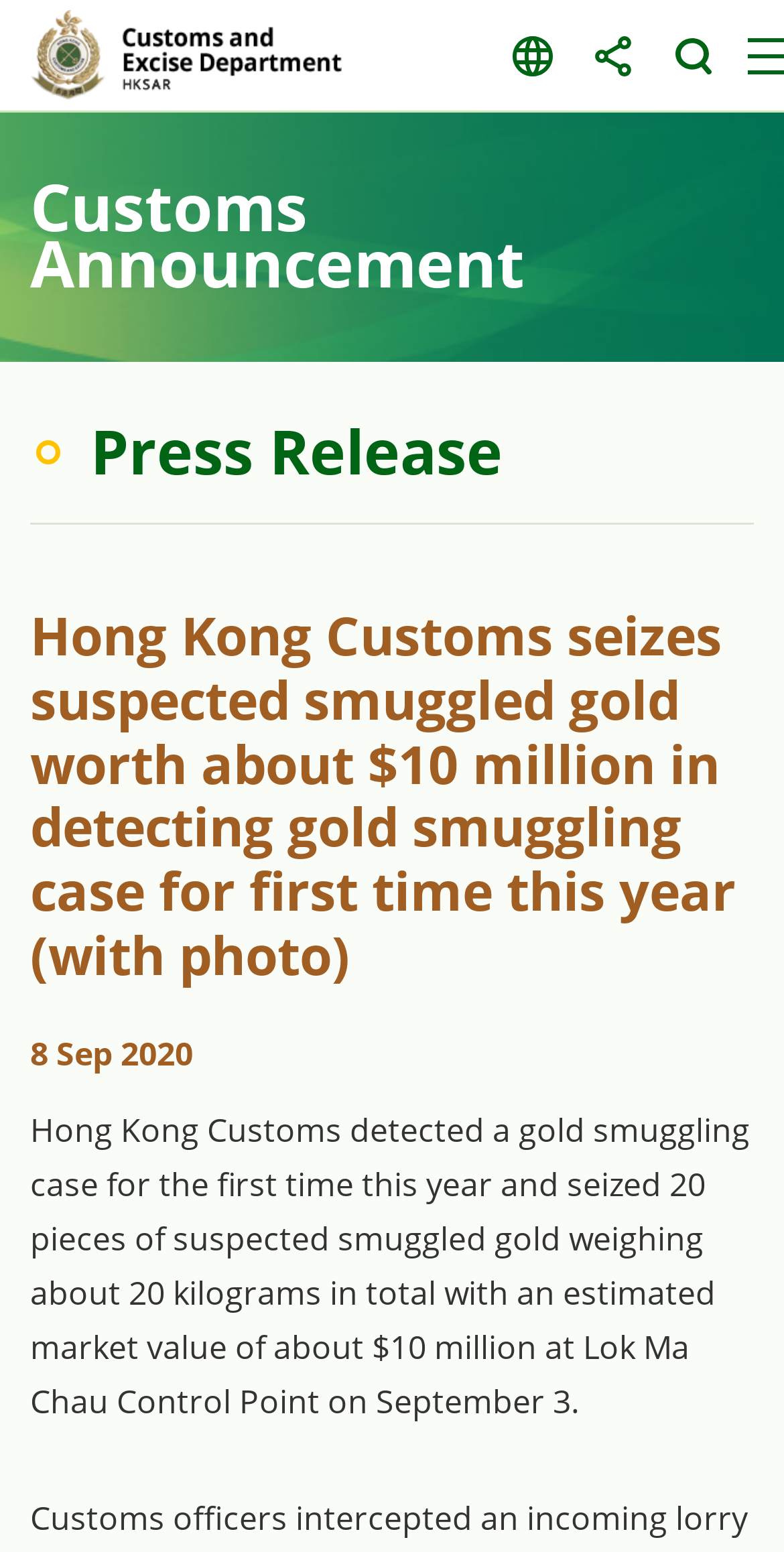How many kilograms of gold were seized in total? From the image, respond with a single word or brief phrase.

about 20